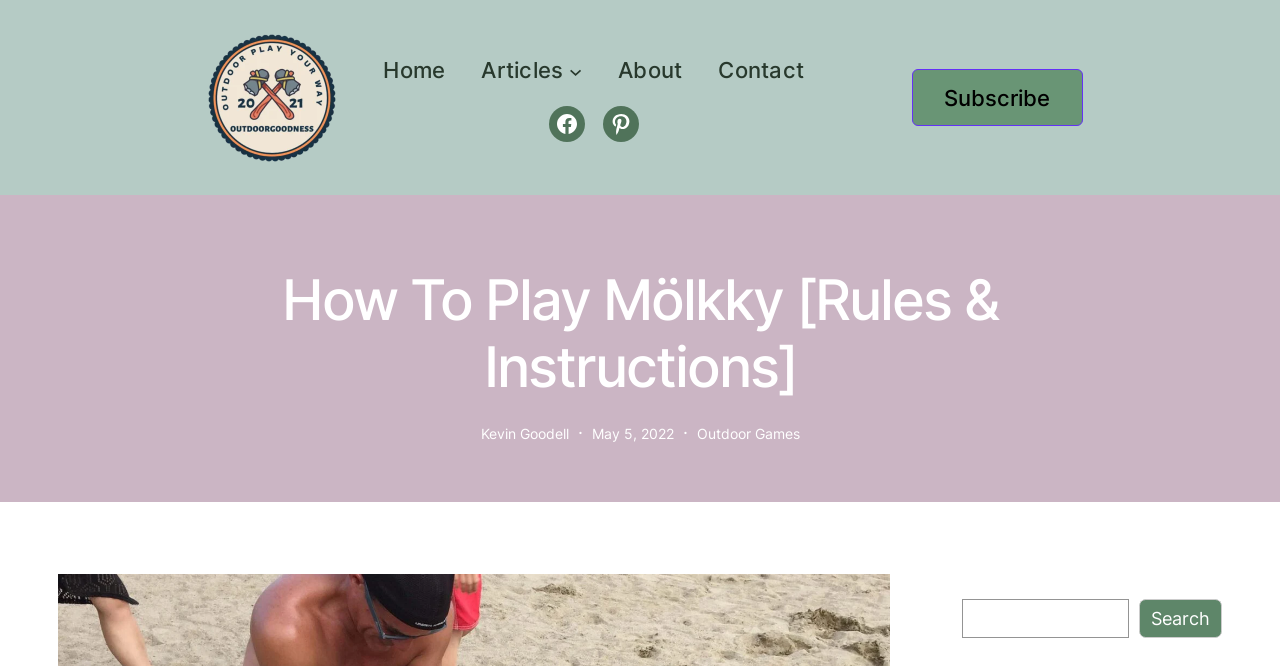Highlight the bounding box coordinates of the region I should click on to meet the following instruction: "Visit Facebook page".

[0.429, 0.159, 0.457, 0.213]